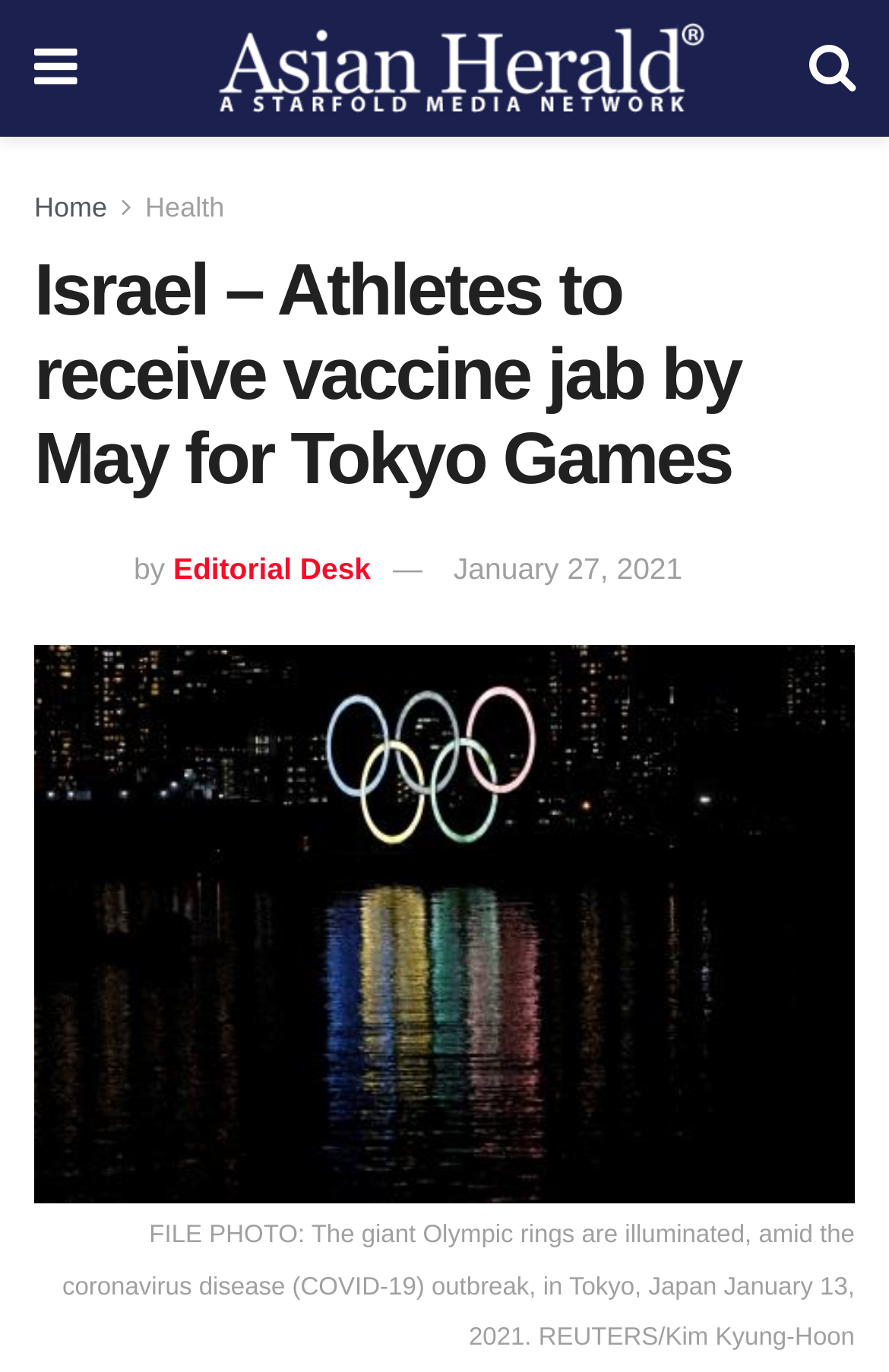Given the webpage screenshot, identify the bounding box of the UI element that matches this description: "Editorial Desk".

[0.195, 0.401, 0.417, 0.426]